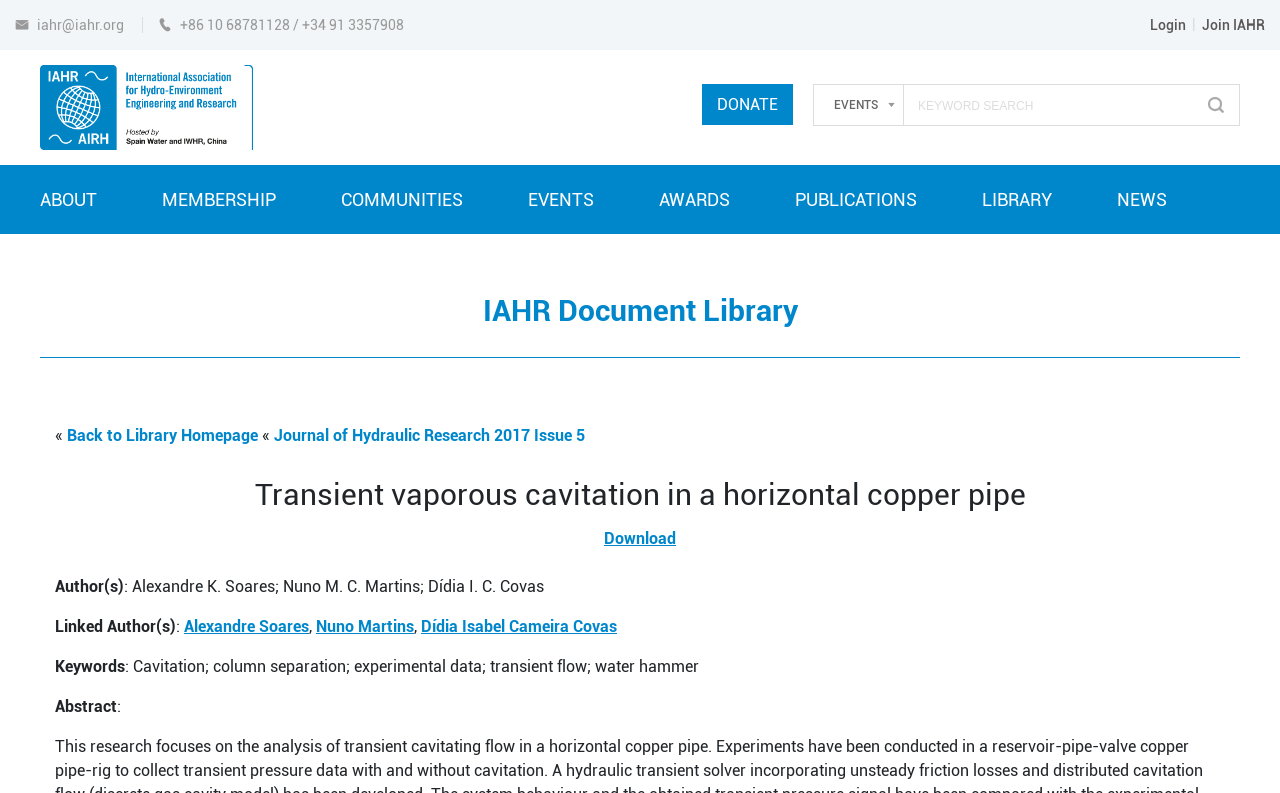Please specify the bounding box coordinates of the clickable region necessary for completing the following instruction: "Search for a keyword". The coordinates must consist of four float numbers between 0 and 1, i.e., [left, top, right, bottom].

[0.709, 0.124, 0.932, 0.142]